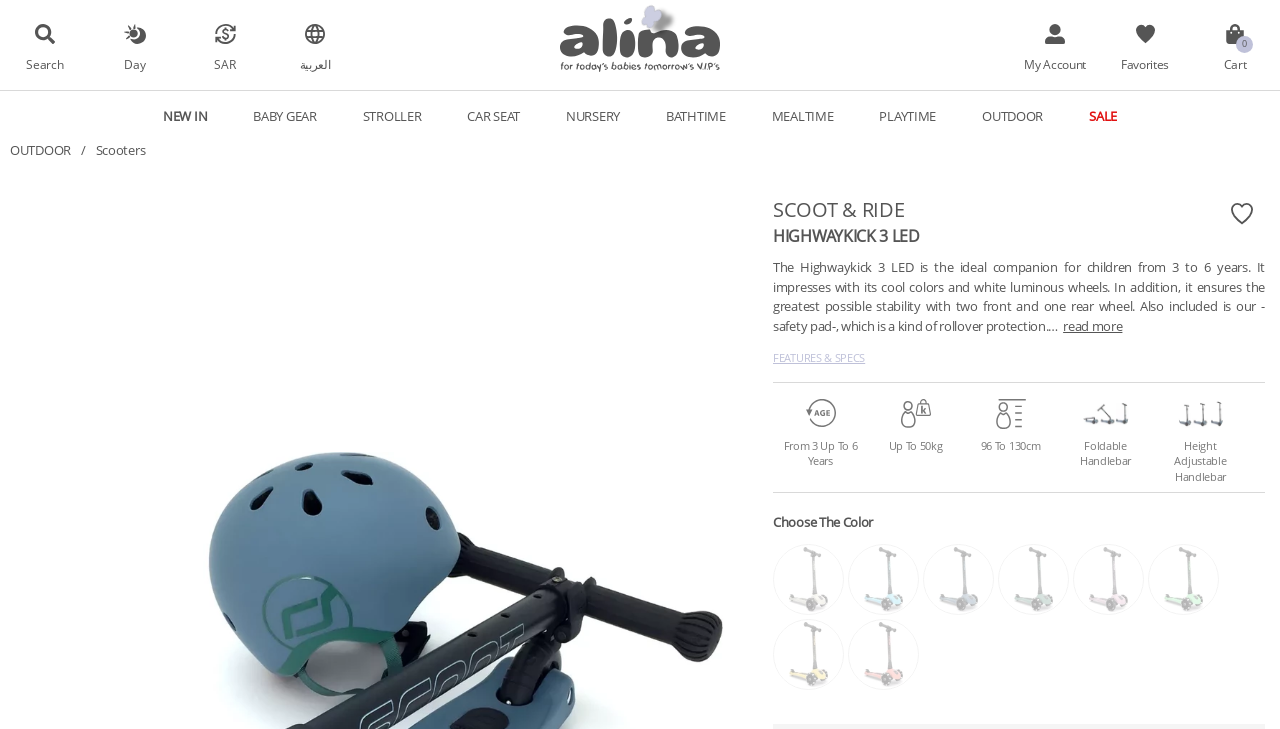Find the bounding box of the element with the following description: "Cart". The coordinates must be four float numbers between 0 and 1, formatted as [left, top, right, bottom].

[0.93, 0.033, 1.0, 0.101]